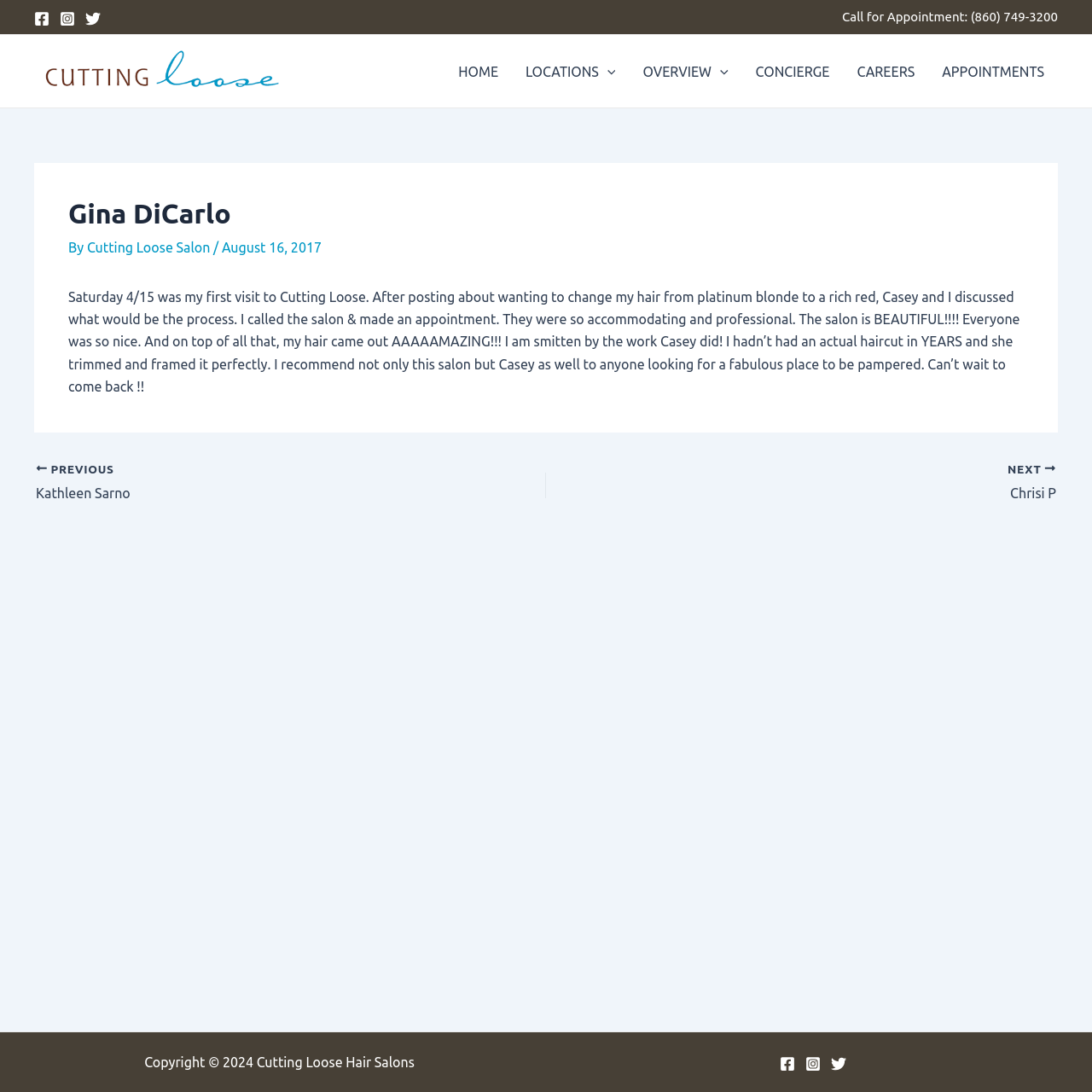Determine the bounding box coordinates for the area you should click to complete the following instruction: "Call the salon for an appointment".

[0.889, 0.008, 0.969, 0.022]